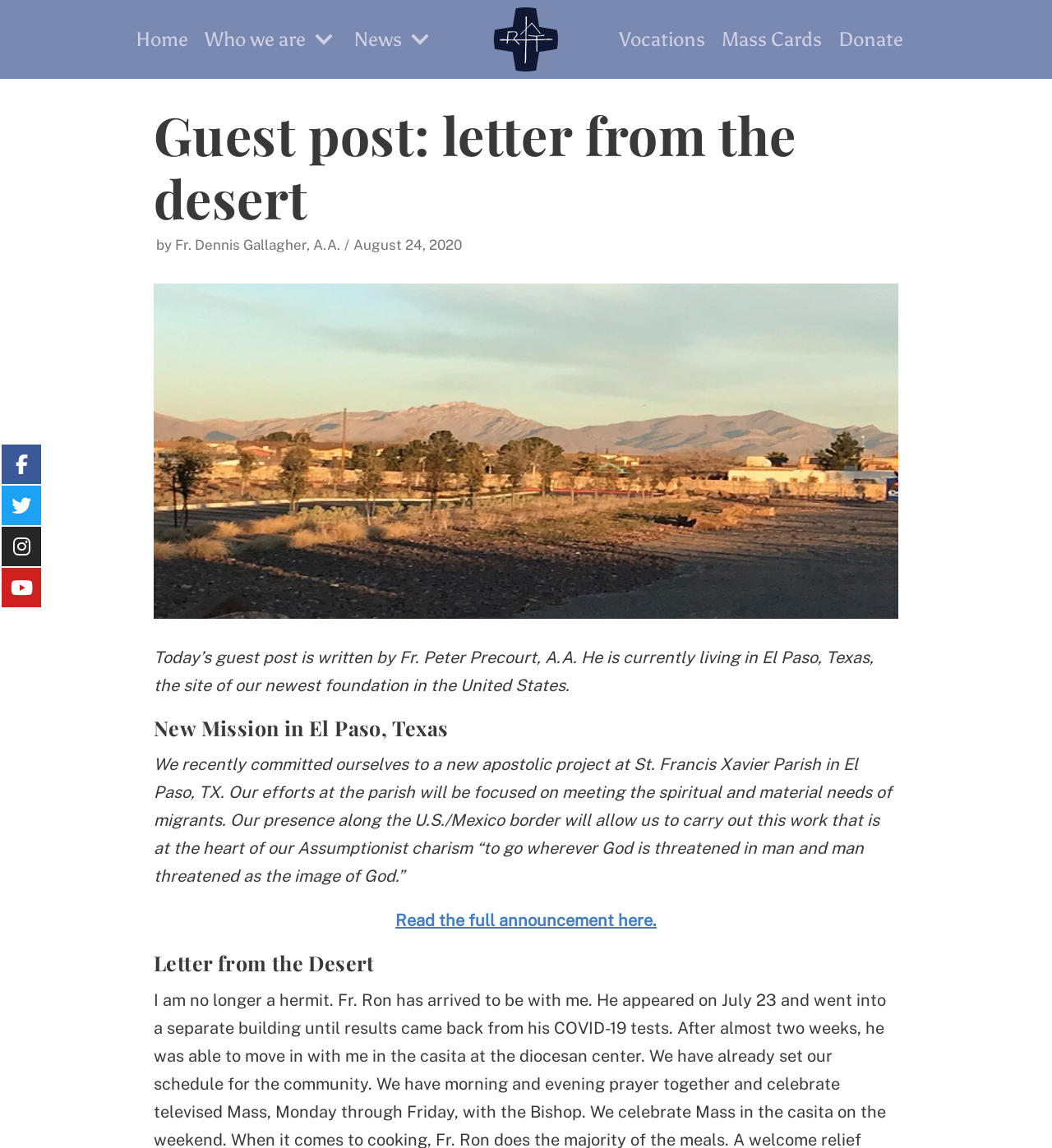Identify the bounding box coordinates for the element you need to click to achieve the following task: "Visit the 'Vocations' page". The coordinates must be four float values ranging from 0 to 1, formatted as [left, top, right, bottom].

[0.588, 0.021, 0.67, 0.048]